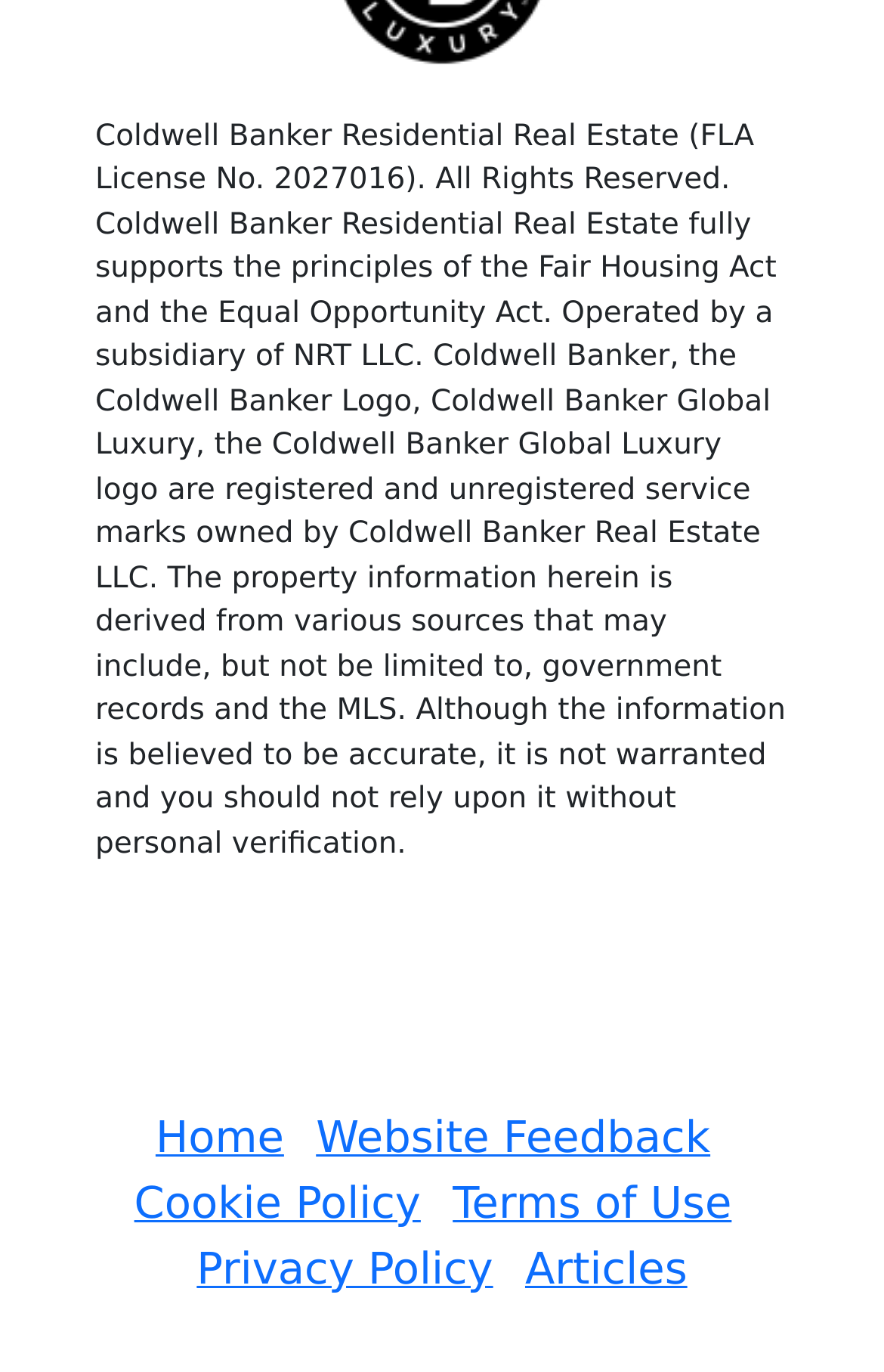Bounding box coordinates should be provided in the format (top-left x, top-left y, bottom-right x, bottom-right y) with all values between 0 and 1. Identify the bounding box for this UI element: Terms of Use

[0.512, 0.858, 0.828, 0.896]